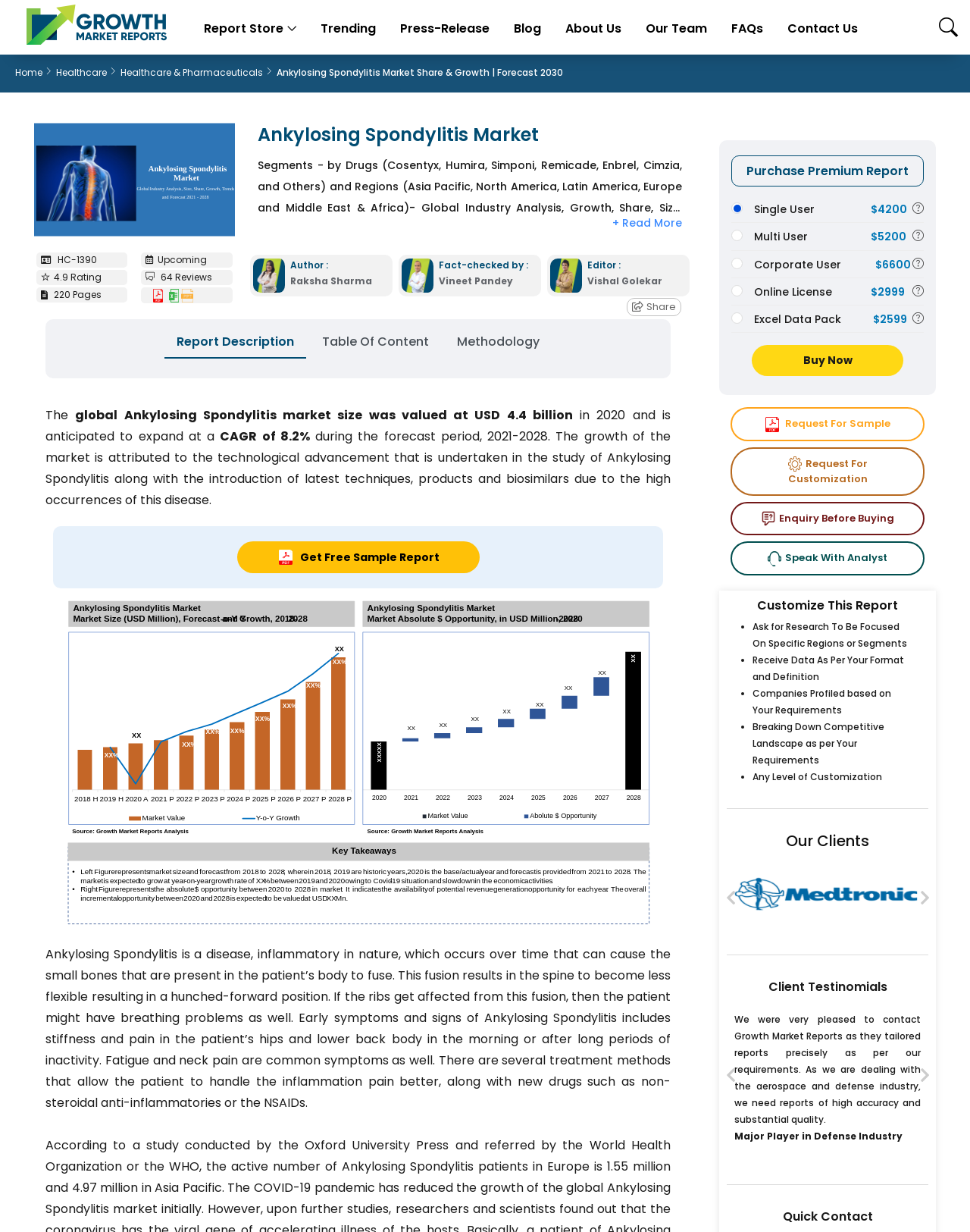Please locate and generate the primary heading on this webpage.

Ankylosing Spondylitis Market